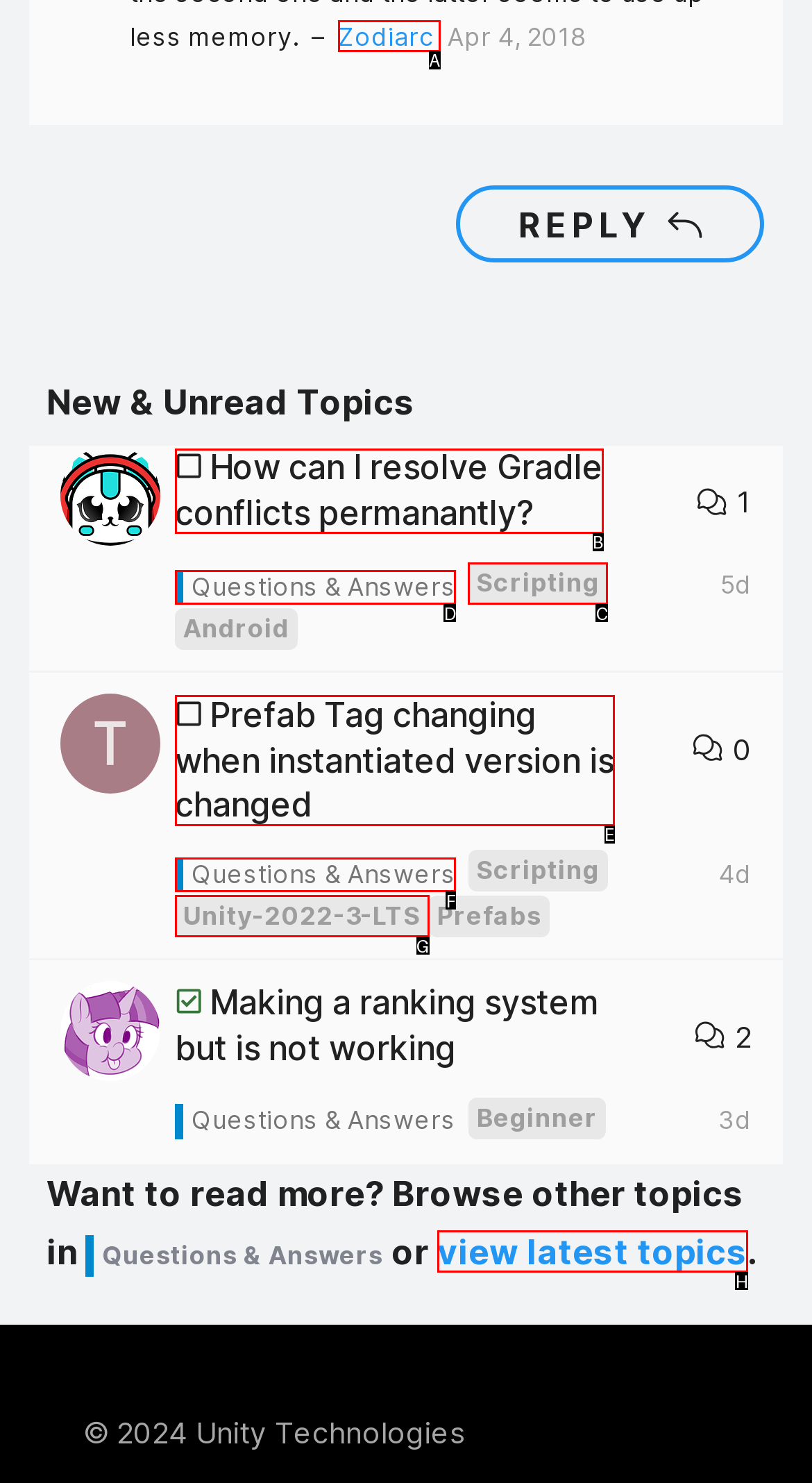Select the letter associated with the UI element you need to click to perform the following action: go to Privacy Policy
Reply with the correct letter from the options provided.

None